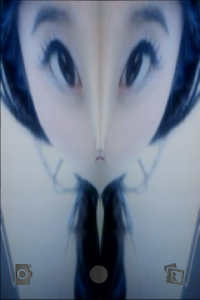Respond to the question below with a concise word or phrase:
What type of facial features are highlighted in the image?

Exaggerated facial features